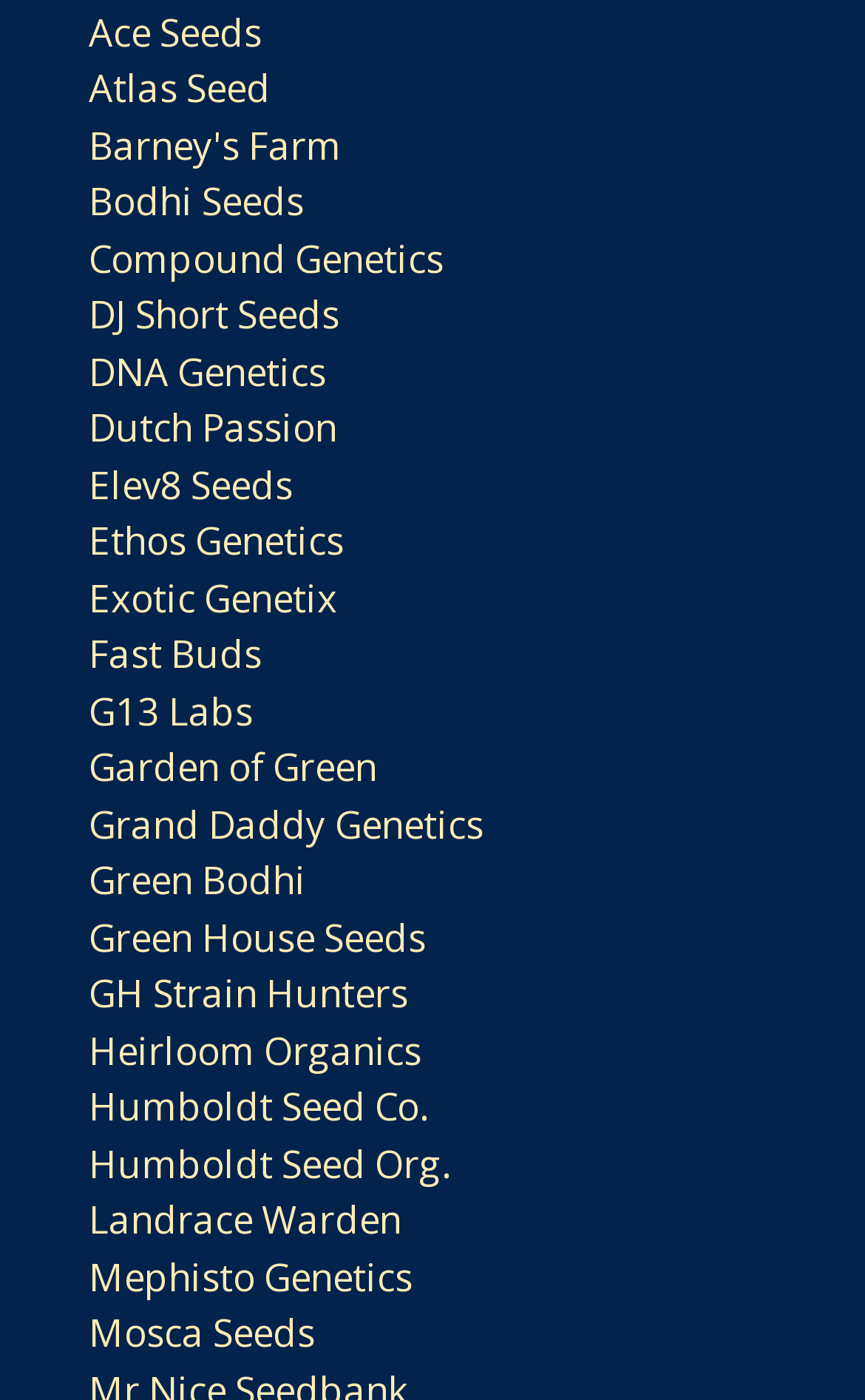Determine the bounding box coordinates of the clickable element to achieve the following action: 'check out Bodhi Seeds'. Provide the coordinates as four float values between 0 and 1, formatted as [left, top, right, bottom].

[0.103, 0.126, 0.351, 0.162]